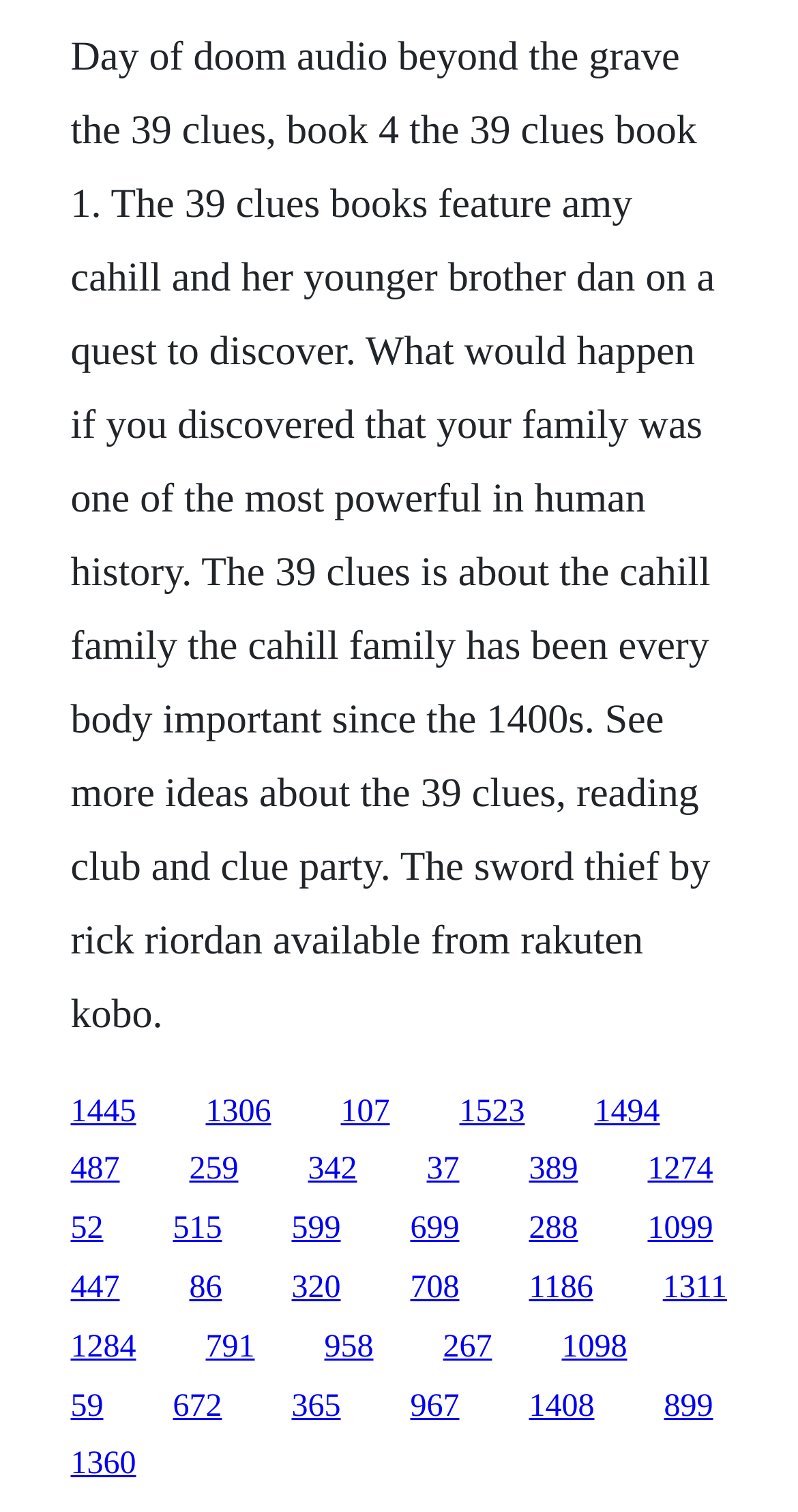Find the bounding box coordinates of the clickable element required to execute the following instruction: "Discover the book with the ID 1098". Provide the coordinates as four float numbers between 0 and 1, i.e., [left, top, right, bottom].

[0.704, 0.879, 0.786, 0.902]